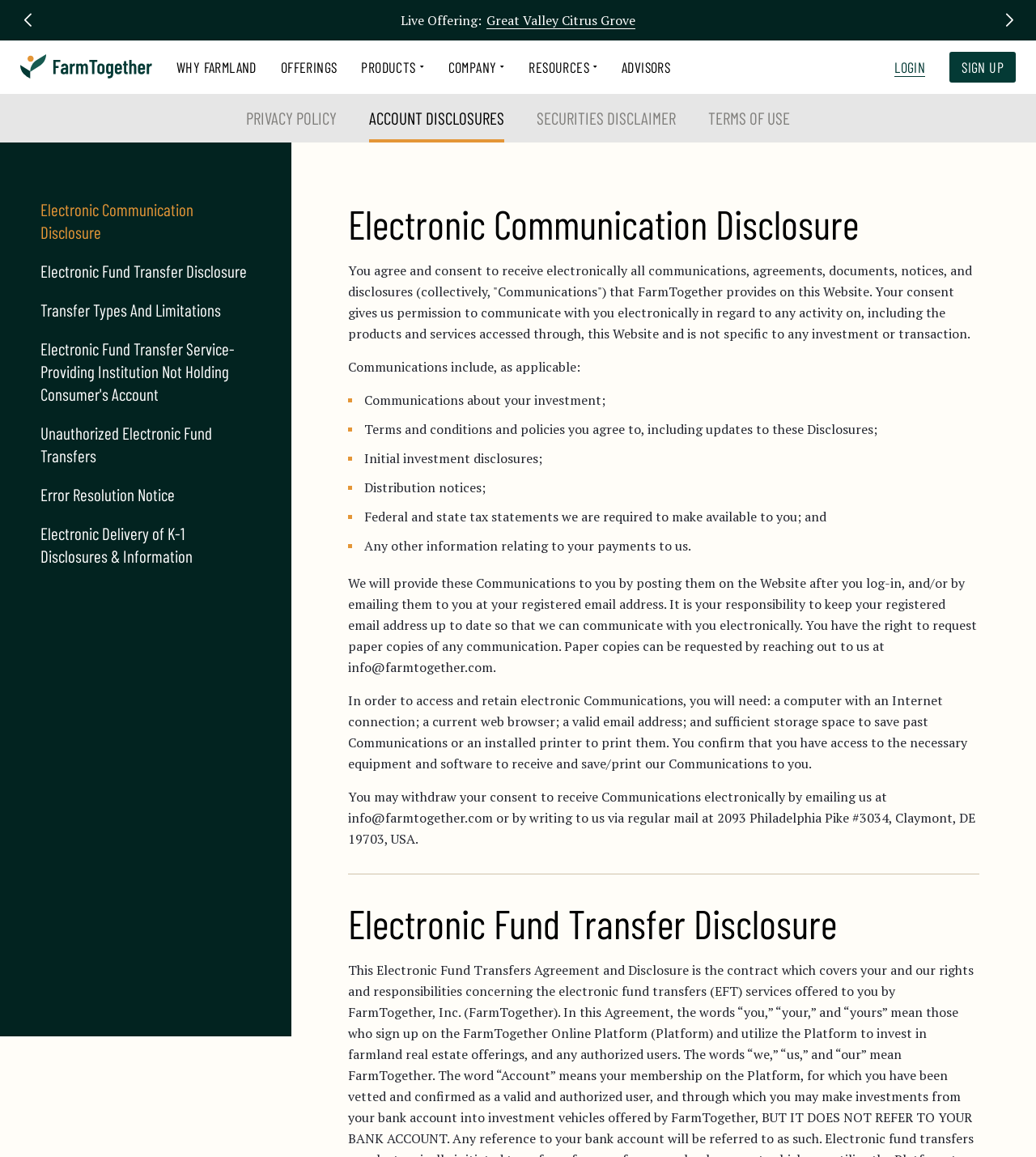Please pinpoint the bounding box coordinates for the region I should click to adhere to this instruction: "Click on PRODUCTS".

[0.349, 0.035, 0.409, 0.081]